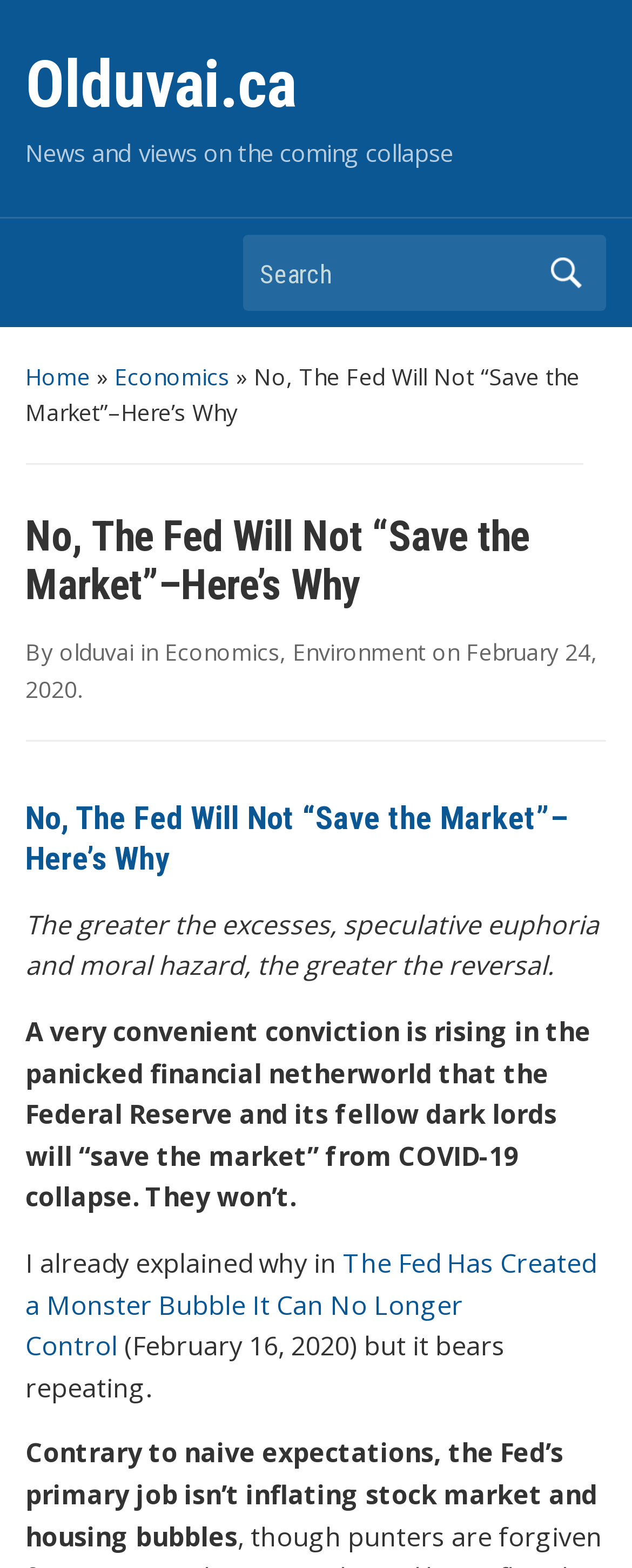Bounding box coordinates are to be given in the format (top-left x, top-left y, bottom-right x, bottom-right y). All values must be floating point numbers between 0 and 1. Provide the bounding box coordinate for the UI element described as: February 24, 2020

[0.04, 0.406, 0.945, 0.449]